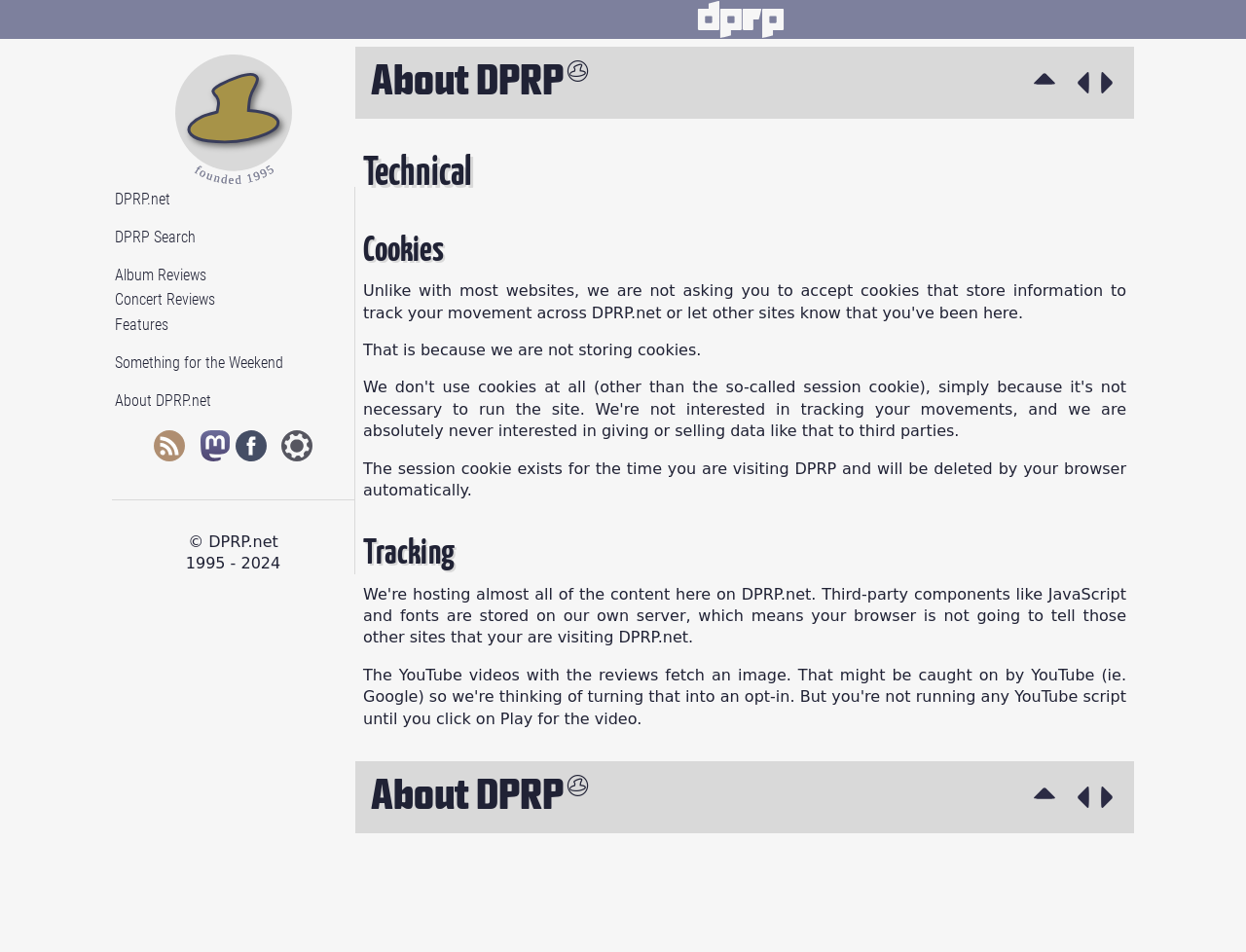What is the purpose of the session cookie?
Can you offer a detailed and complete answer to this question?

The purpose of the session cookie can be found in the article section of the webpage, where it is written that 'The session cookie exists for the time you are visiting DPRP and will be deleted by your browser automatically'.